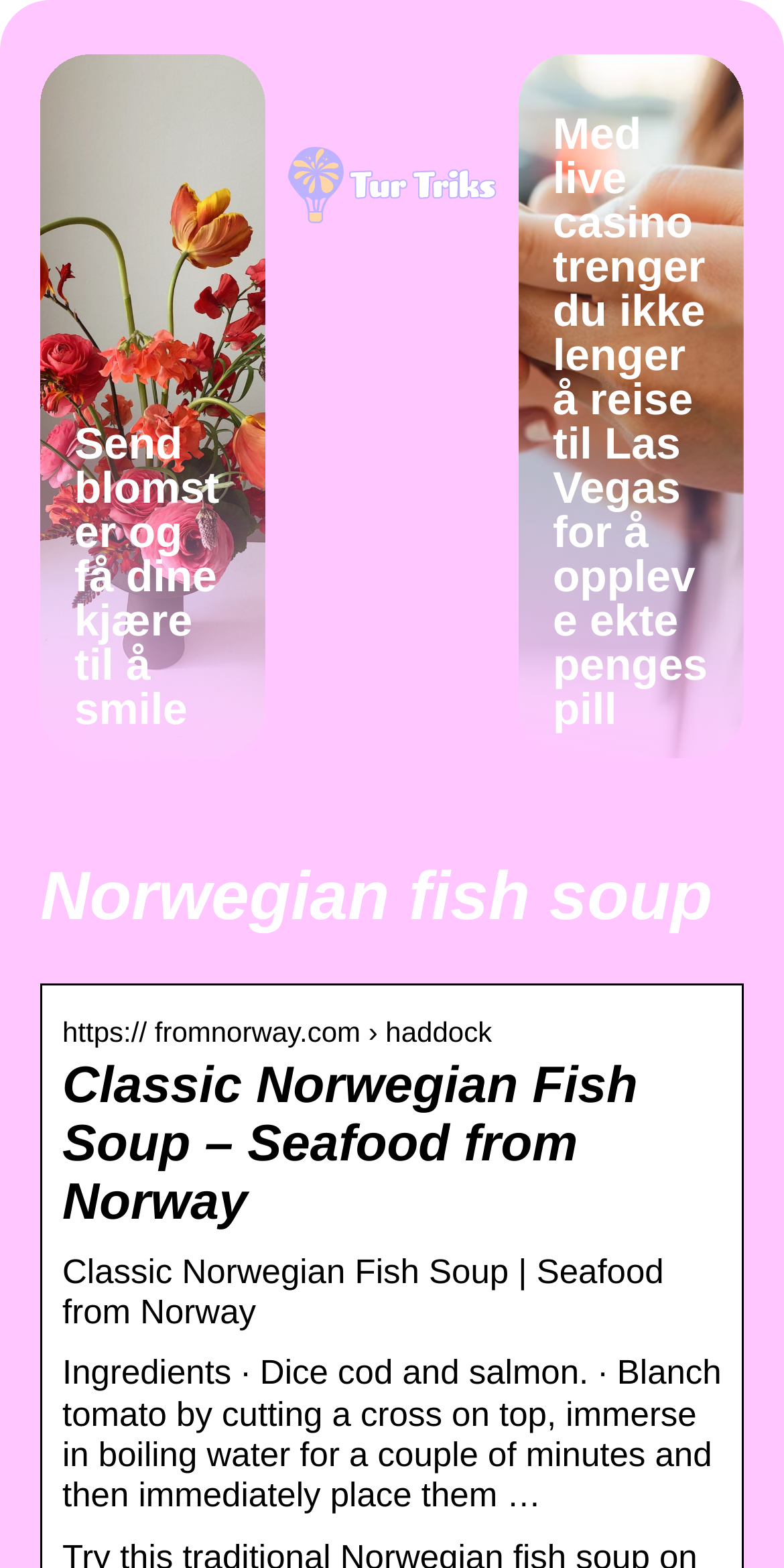Provide a one-word or one-phrase answer to the question:
What is the purpose of blanching tomatoes?

To remove skin